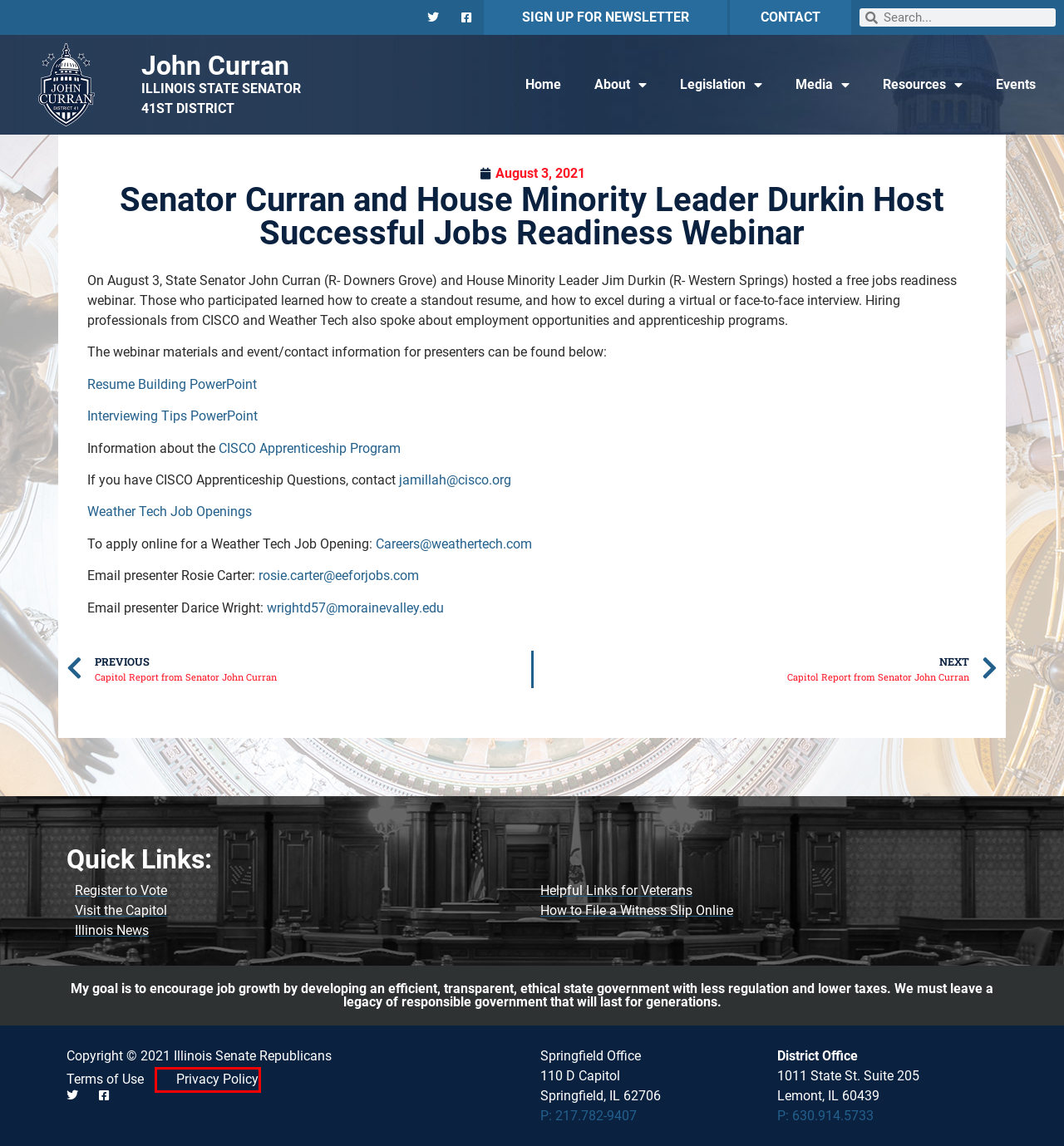Examine the screenshot of a webpage featuring a red bounding box and identify the best matching webpage description for the new page that results from clicking the element within the box. Here are the options:
A. Privacy Policy - John Curran
B. Veteran's Resources - John Curran
C. CISCO || Construction Industry Service Corporation
D. Contact - John Curran
E. Home - John Curran
F. Terms of Use - John Curran
G. Recruitment
H. Capitol Report from Senator John Curran - John Curran

A